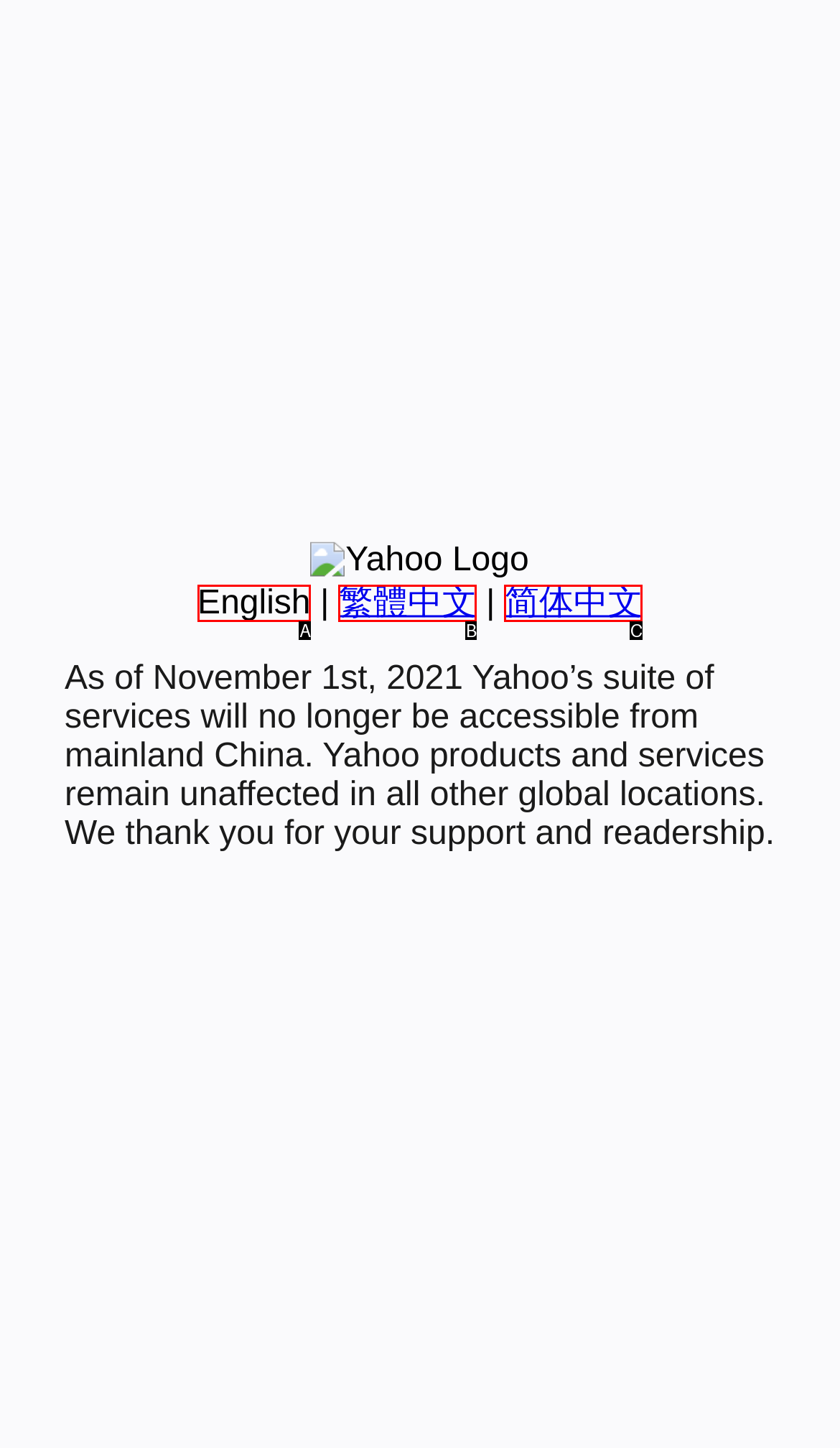With the description: English, find the option that corresponds most closely and answer with its letter directly.

A